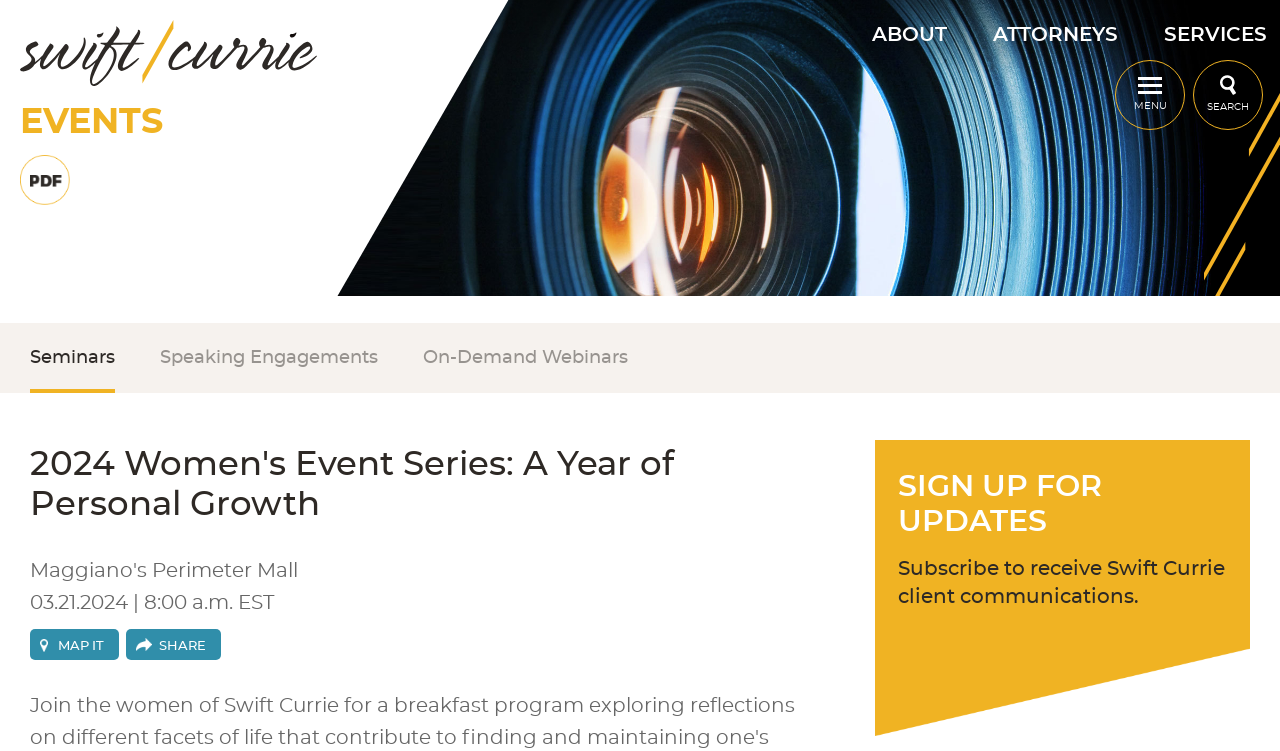Please extract and provide the main headline of the webpage.

2024 Women's Event Series: A Year of Personal Growth